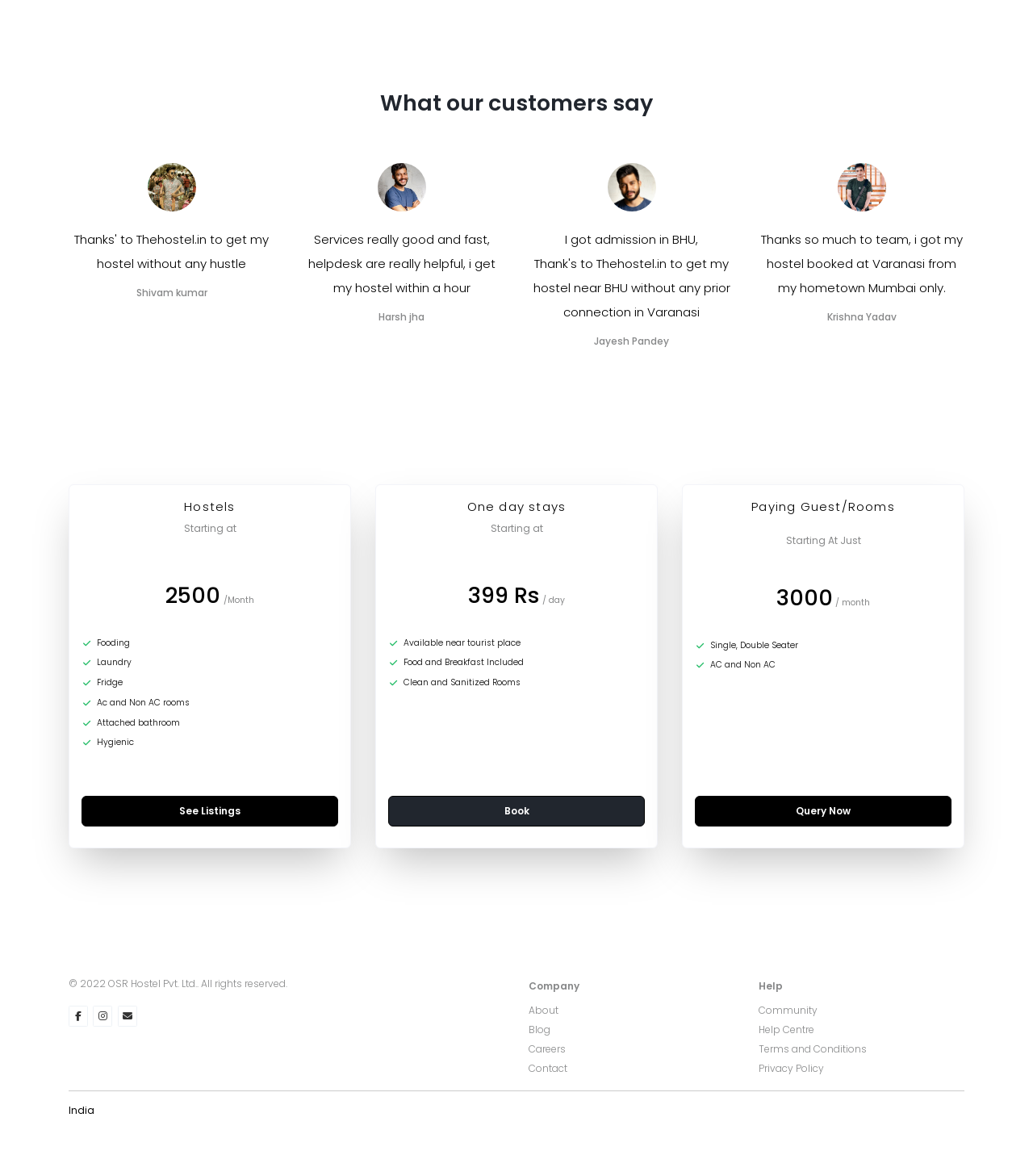Find the bounding box coordinates of the clickable region needed to perform the following instruction: "Click on Book". The coordinates should be provided as four float numbers between 0 and 1, i.e., [left, top, right, bottom].

[0.376, 0.677, 0.624, 0.703]